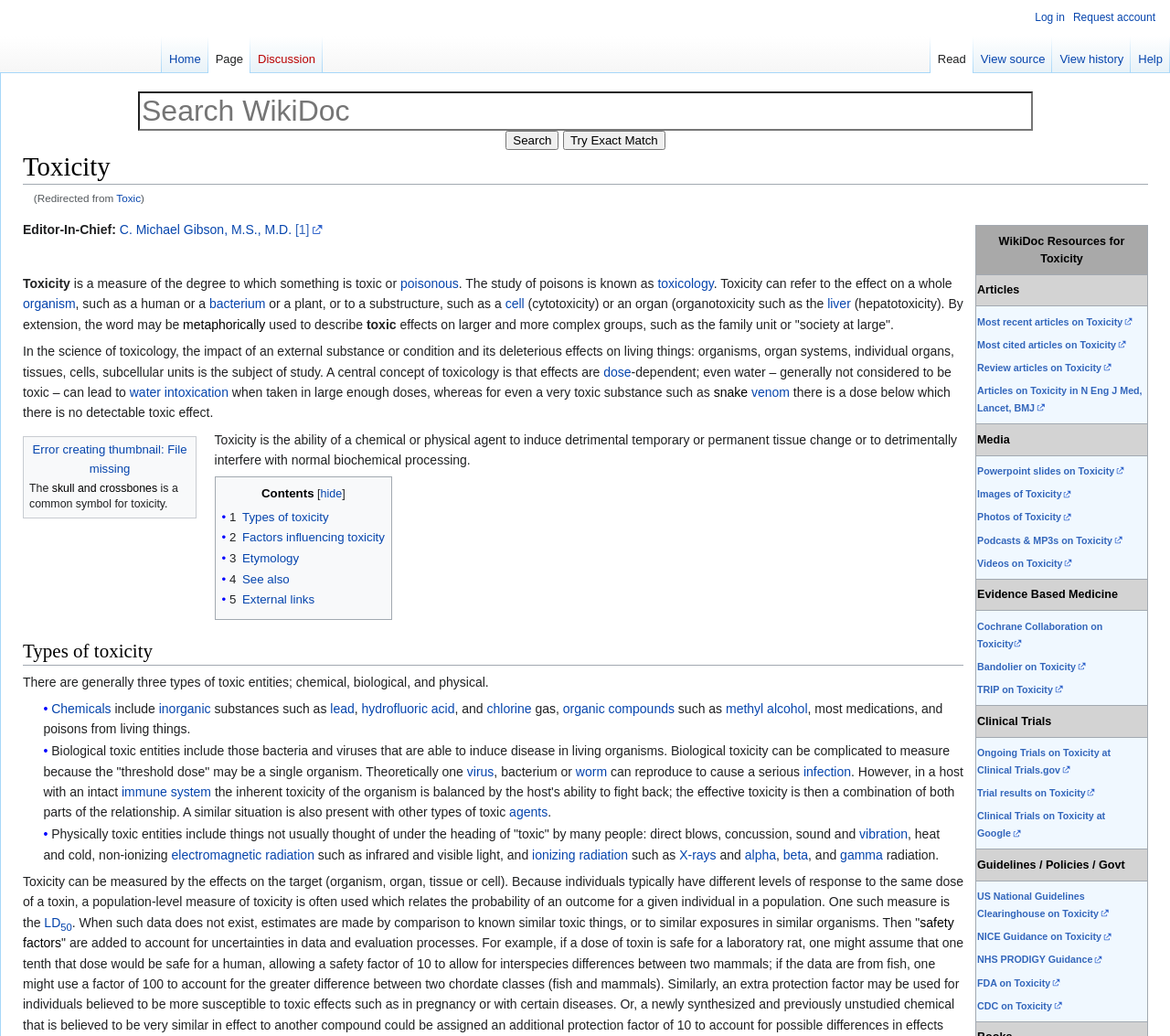Can you find the bounding box coordinates for the element that needs to be clicked to execute this instruction: "Search WikiDoc"? The coordinates should be given as four float numbers between 0 and 1, i.e., [left, top, right, bottom].

[0.118, 0.088, 0.883, 0.126]